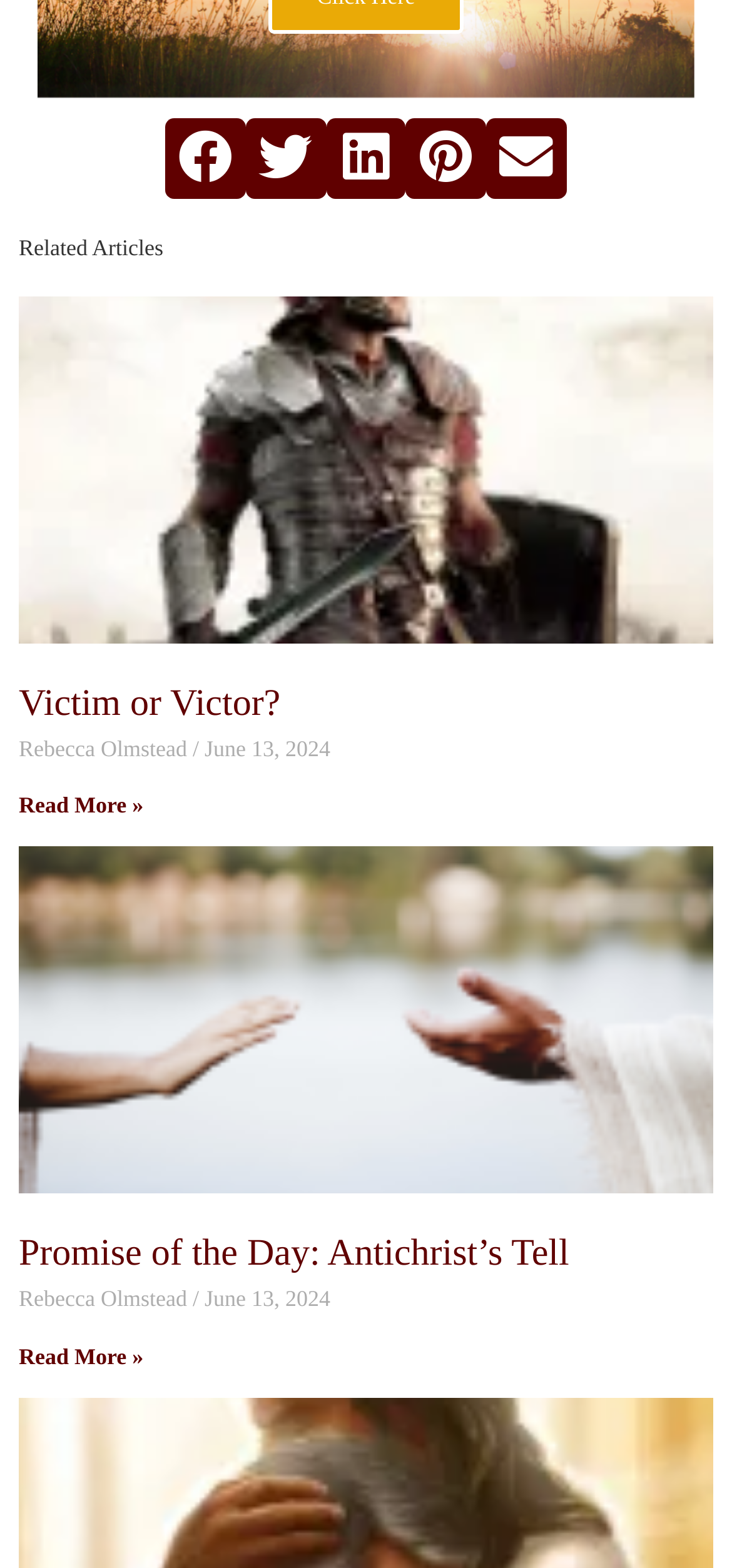Determine the bounding box coordinates of the clickable region to follow the instruction: "Read more about Promise of the Day: Antichrist’s Tell".

[0.026, 0.856, 0.196, 0.873]